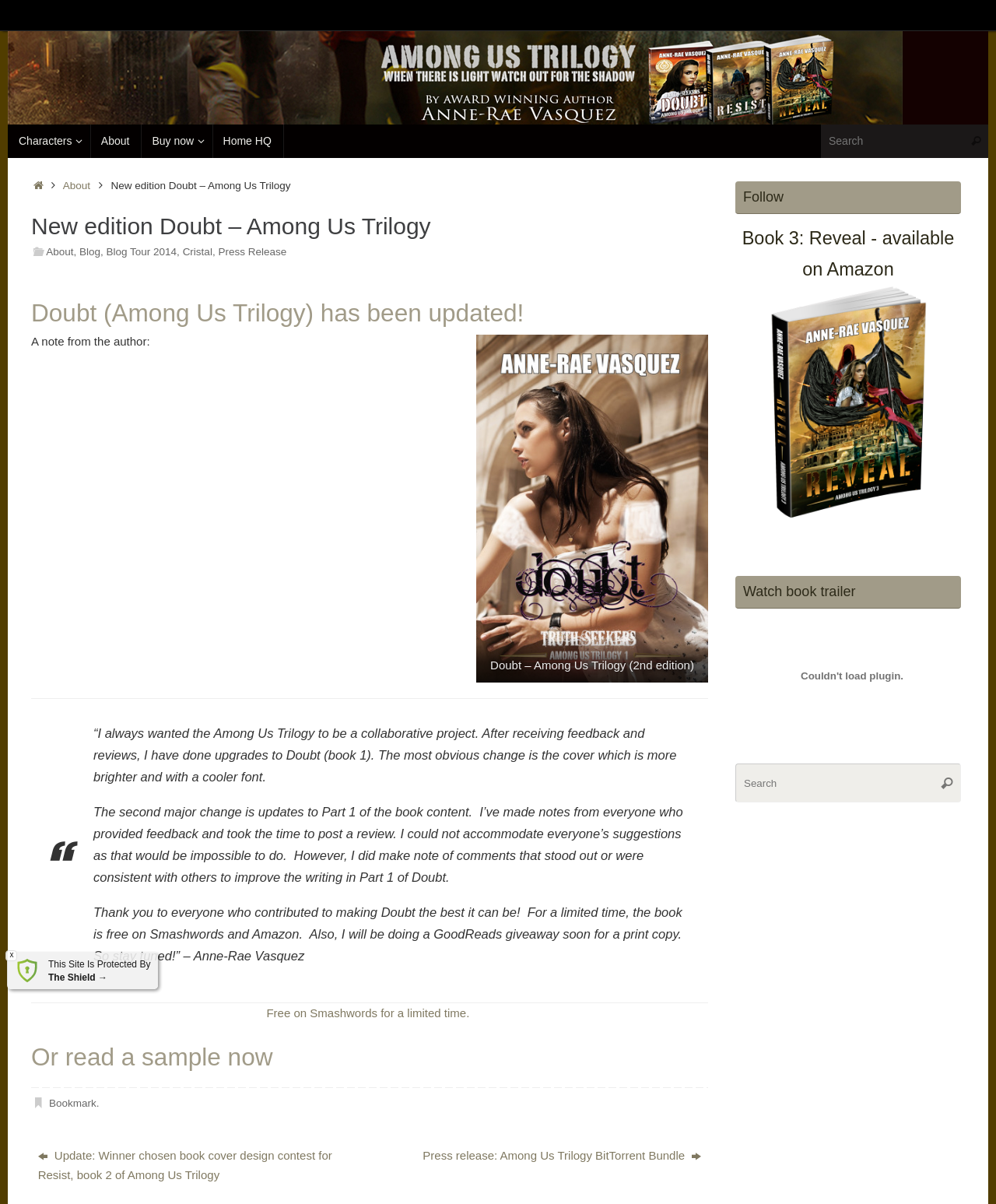Please identify the bounding box coordinates of the clickable element to fulfill the following instruction: "Buy the book now". The coordinates should be four float numbers between 0 and 1, i.e., [left, top, right, bottom].

[0.142, 0.103, 0.213, 0.131]